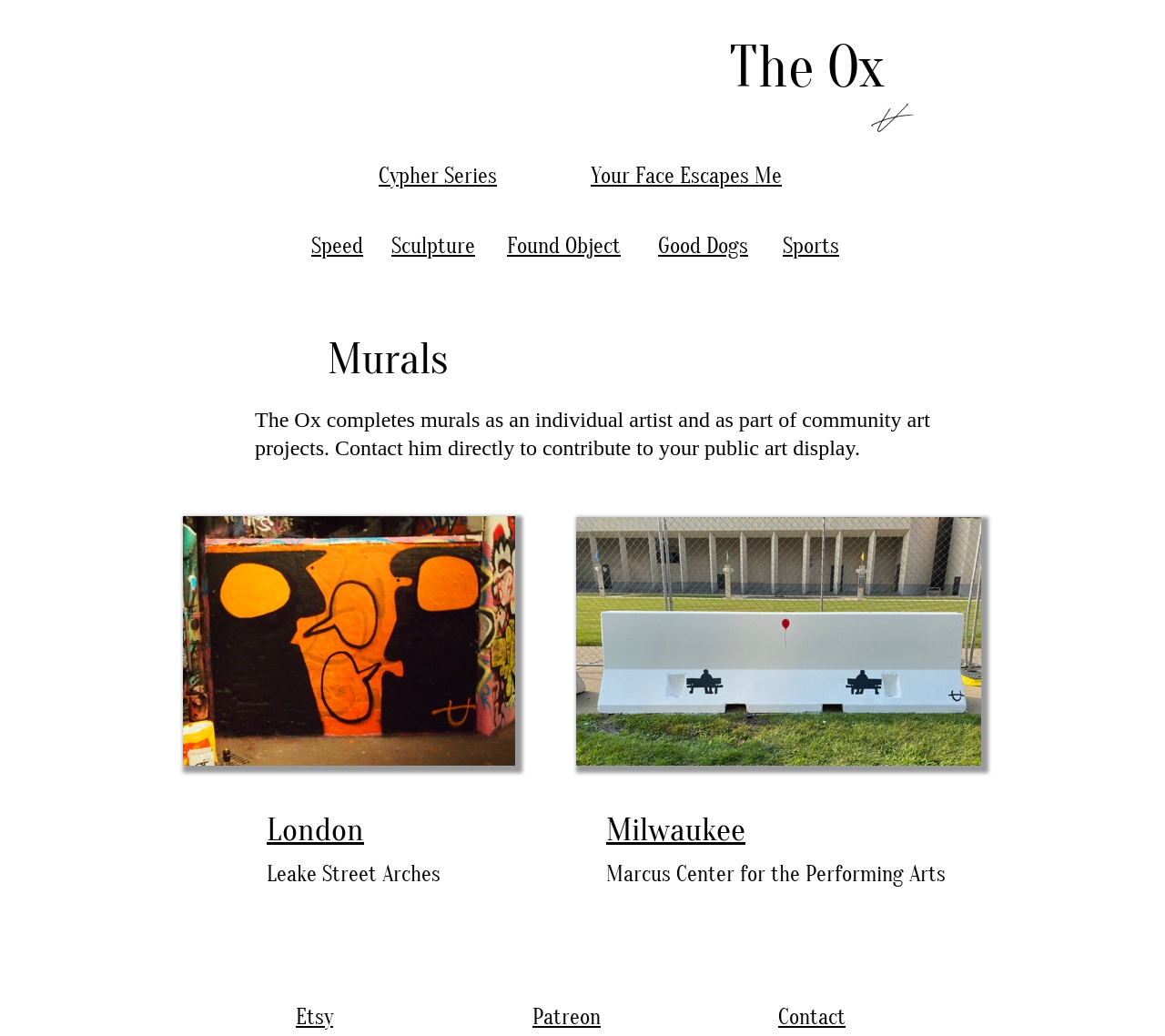Create a detailed narrative describing the layout and content of the webpage.

The webpage is about murals, with a prominent title "Murals" at the top. Below the title, there is a small, non-descriptive text element. 

On the top-right section, there is a static text "The Ox" followed by an image. 

Below "The Ox" text, there are several links arranged horizontally, including "Cypher Series", "Your Face Escapes Me", and others, which seem to be categories or projects related to murals. 

Further down, there is a static text "Murals" again, followed by a link that describes the artist's work on murals, both individually and as part of community art projects. 

To the left of this link, there are two images, and to the right, there is a long link that provides more information about the artist's work. 

Below these elements, there are several links arranged horizontally, including "London", "Leake Street Arches", "Milwaukee", and others, which seem to be locations or venues related to the murals. 

At the very bottom of the page, there are several links to external websites, including "Etsy", "Patreon", and "Contact", which provide ways to support the artist or get in touch with them.